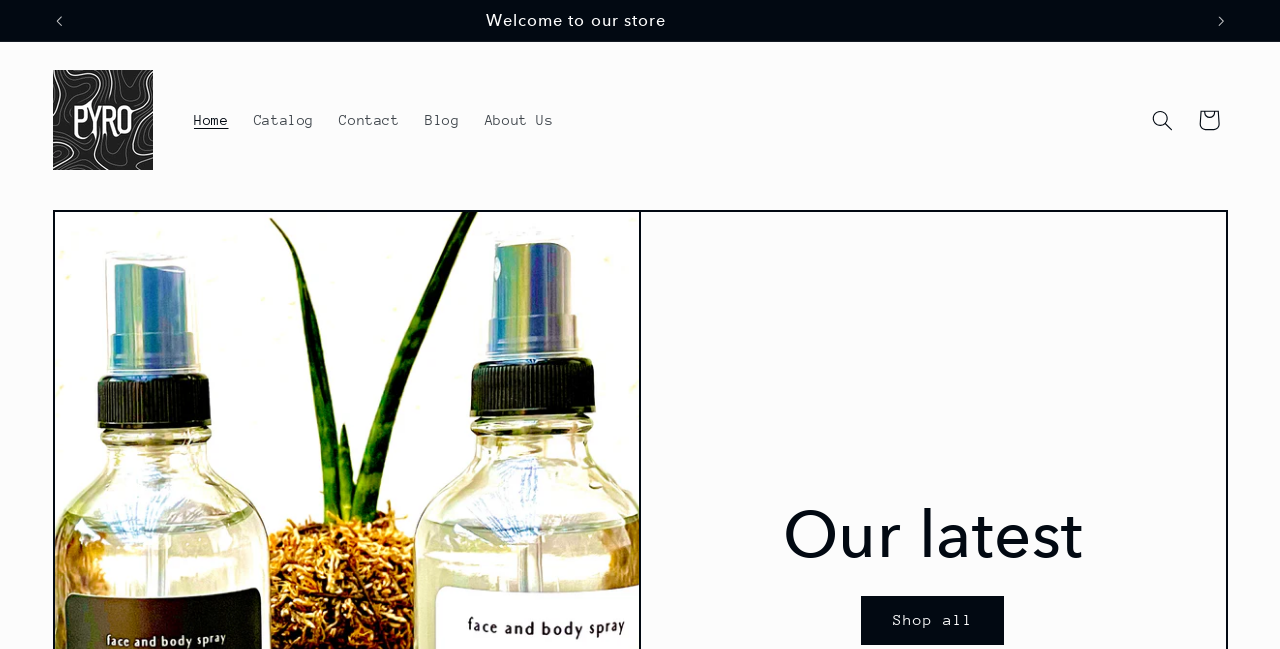Generate a detailed explanation of the webpage's features and information.

The webpage is about PyroSkinCare, a brand that offers organic and natural salt solutions for skin, nails, and hair. At the top of the page, there is an announcement bar with a carousel feature, which displays a welcome message "Welcome to our store". The announcement bar is positioned near the top of the page, spanning almost the entire width. 

Below the announcement bar, there is a heading with the brand name "PyroSkinCare" accompanied by an image of the logo. Underneath the logo, there is a navigation menu with links to "Home", "Catalog", "Contact", "Blog", and "About Us". 

On the top right corner, there is a search button and a link to the shopping cart. 

Further down the page, there is a section titled "Our latest" with a link to "Shop all" below it. This section is positioned near the bottom of the page, taking up about a third of the page's width.